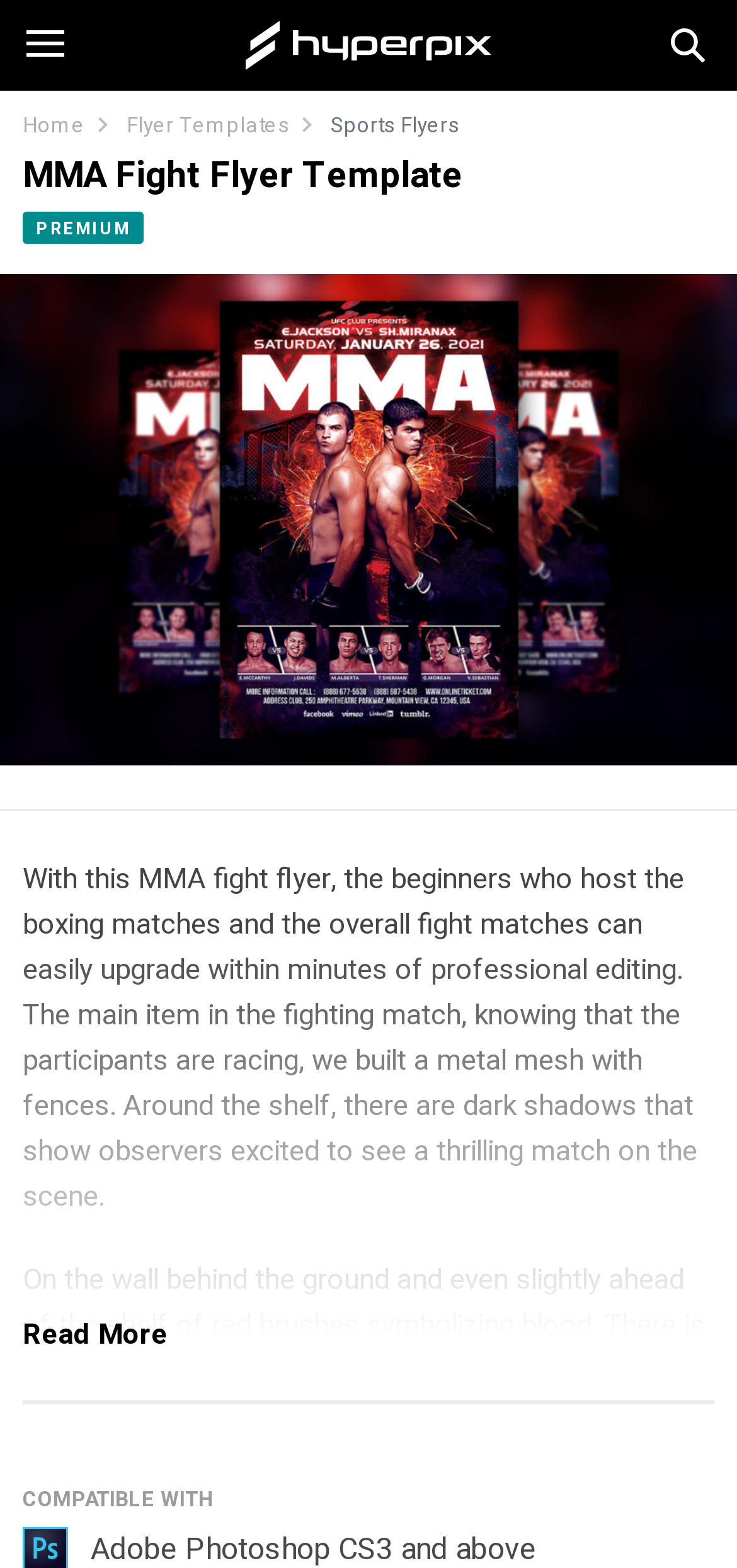What is symbolized by the red brushes on the wall?
Using the image as a reference, give an elaborate response to the question.

According to the webpage content, the red brushes on the wall symbolize blood, which is mentioned in the StaticText element with ID 837. This element provides a detailed description of the design elements in the MMA fight flyer template.